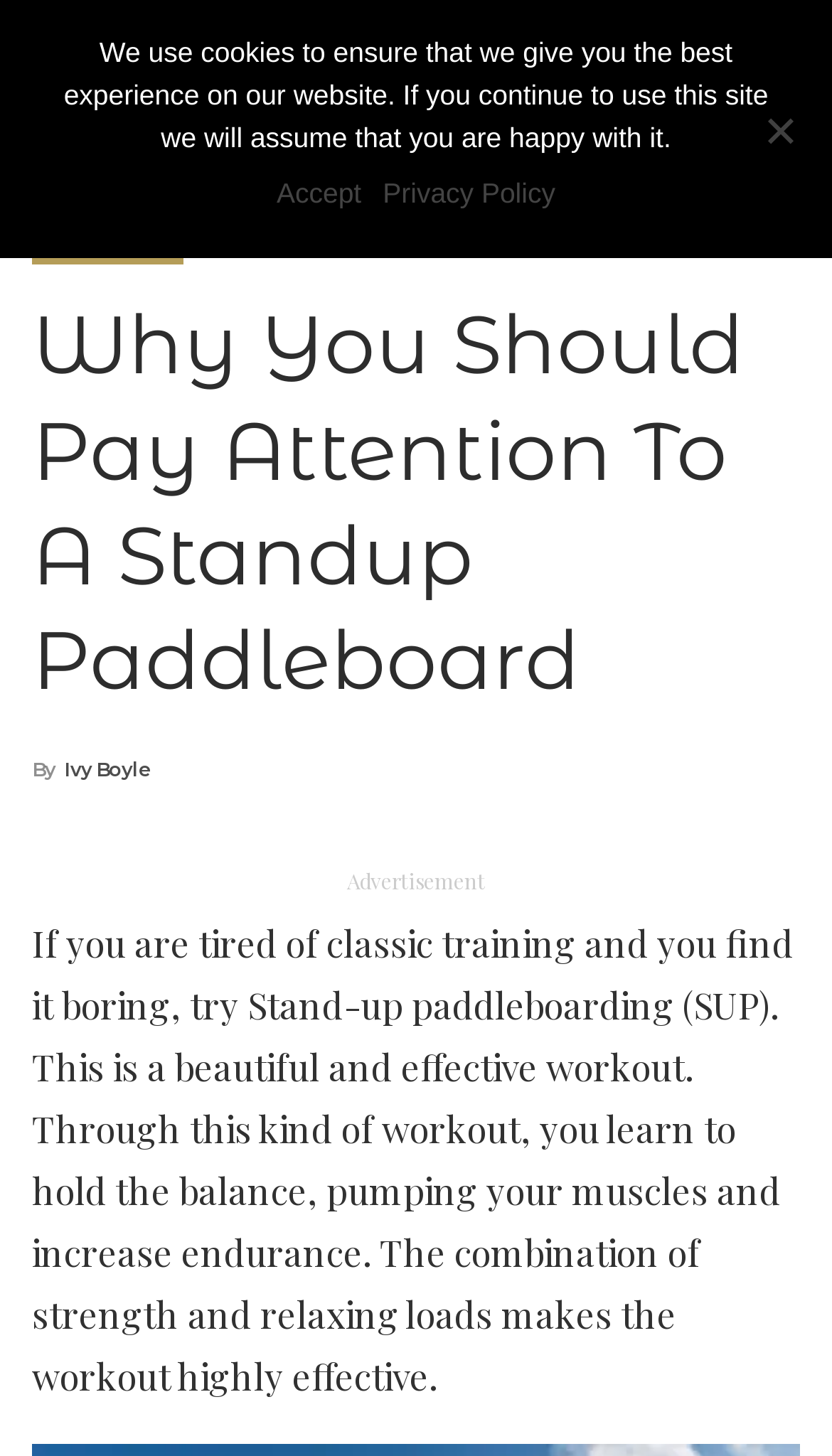Identify the bounding box of the UI component described as: "Fitness".

[0.038, 0.154, 0.221, 0.182]